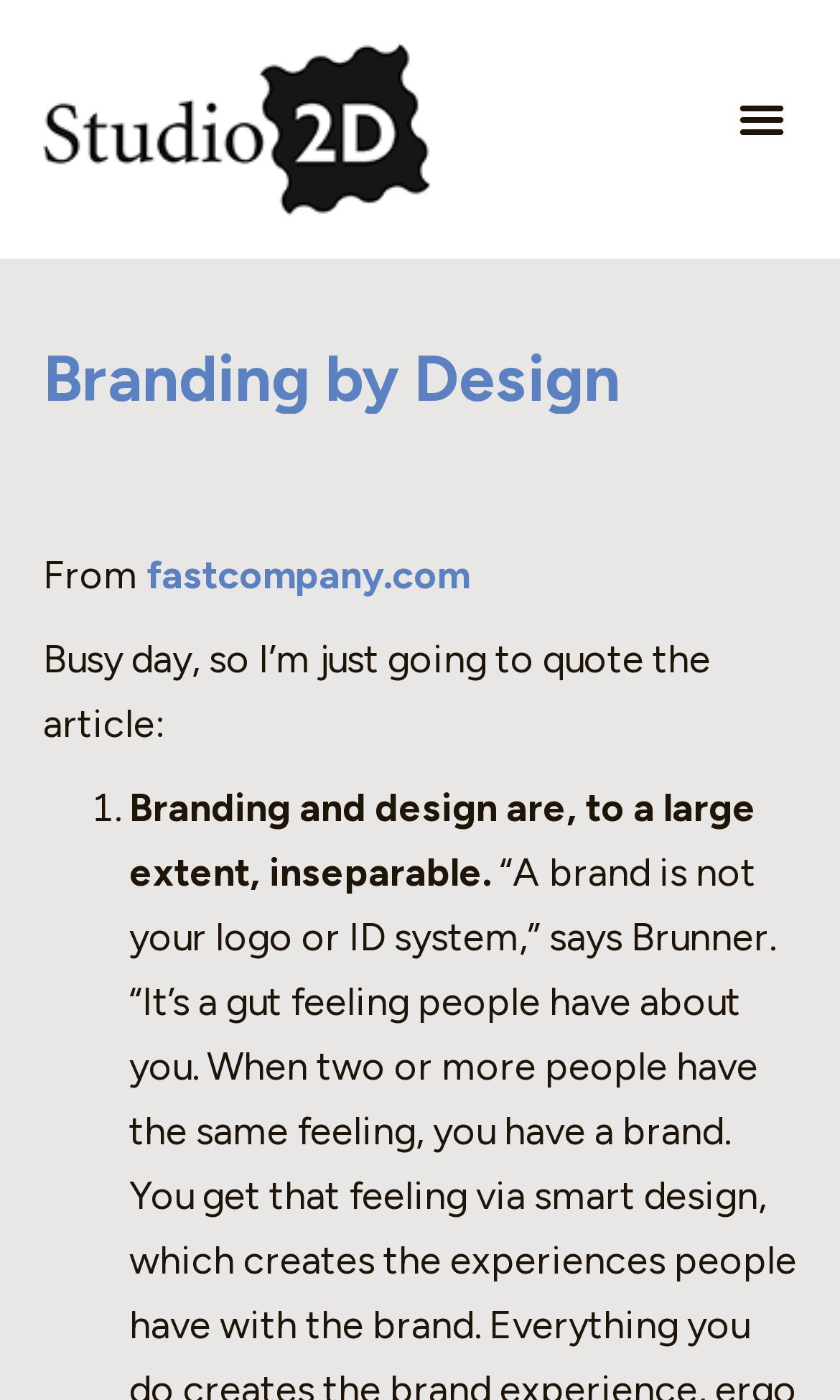Please give a succinct answer to the question in one word or phrase:
What is the author's tone in the quoted article?

busy